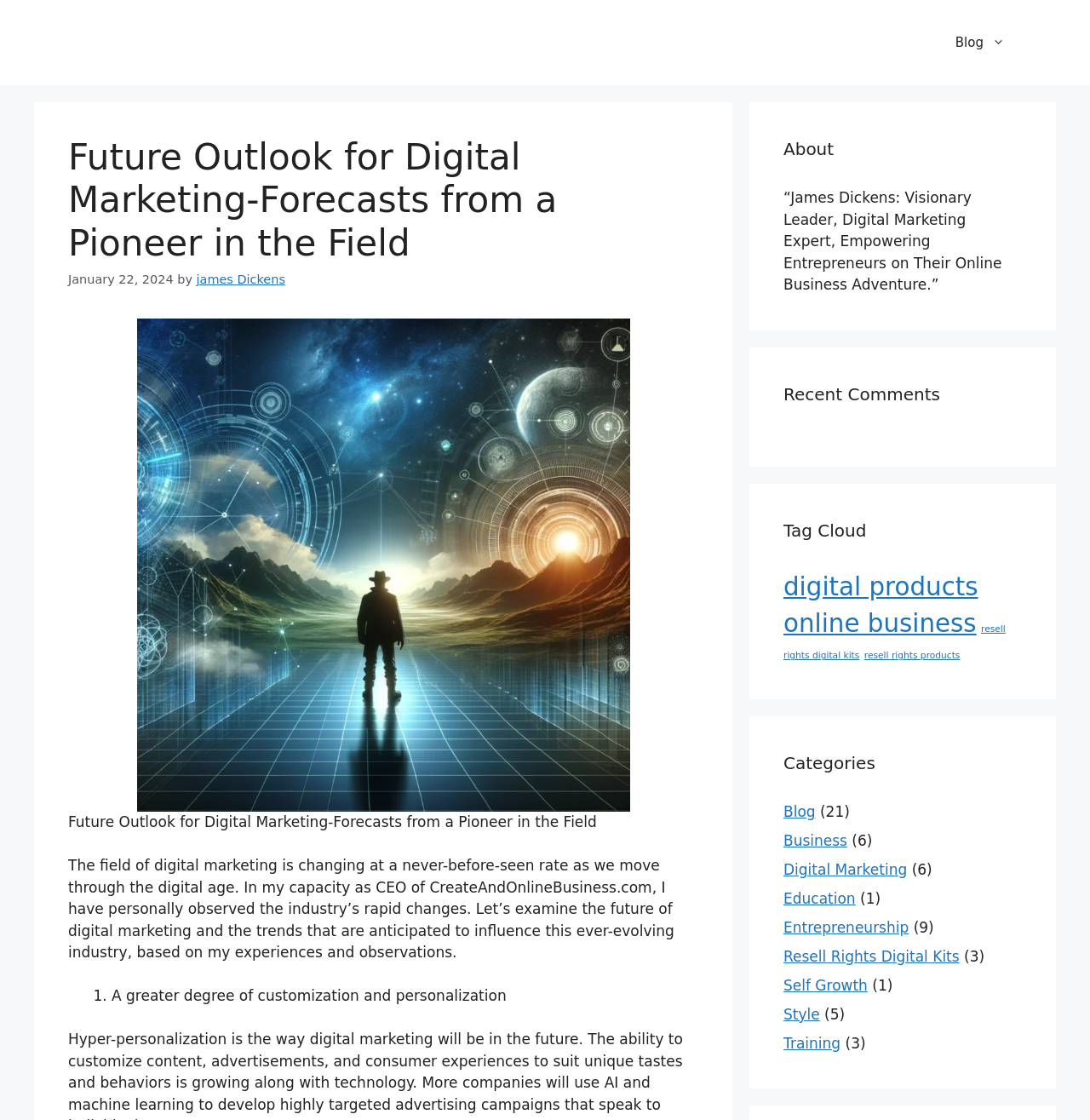Find the main header of the webpage and produce its text content.

Future Outlook for Digital Marketing-Forecasts from a Pioneer in the Field